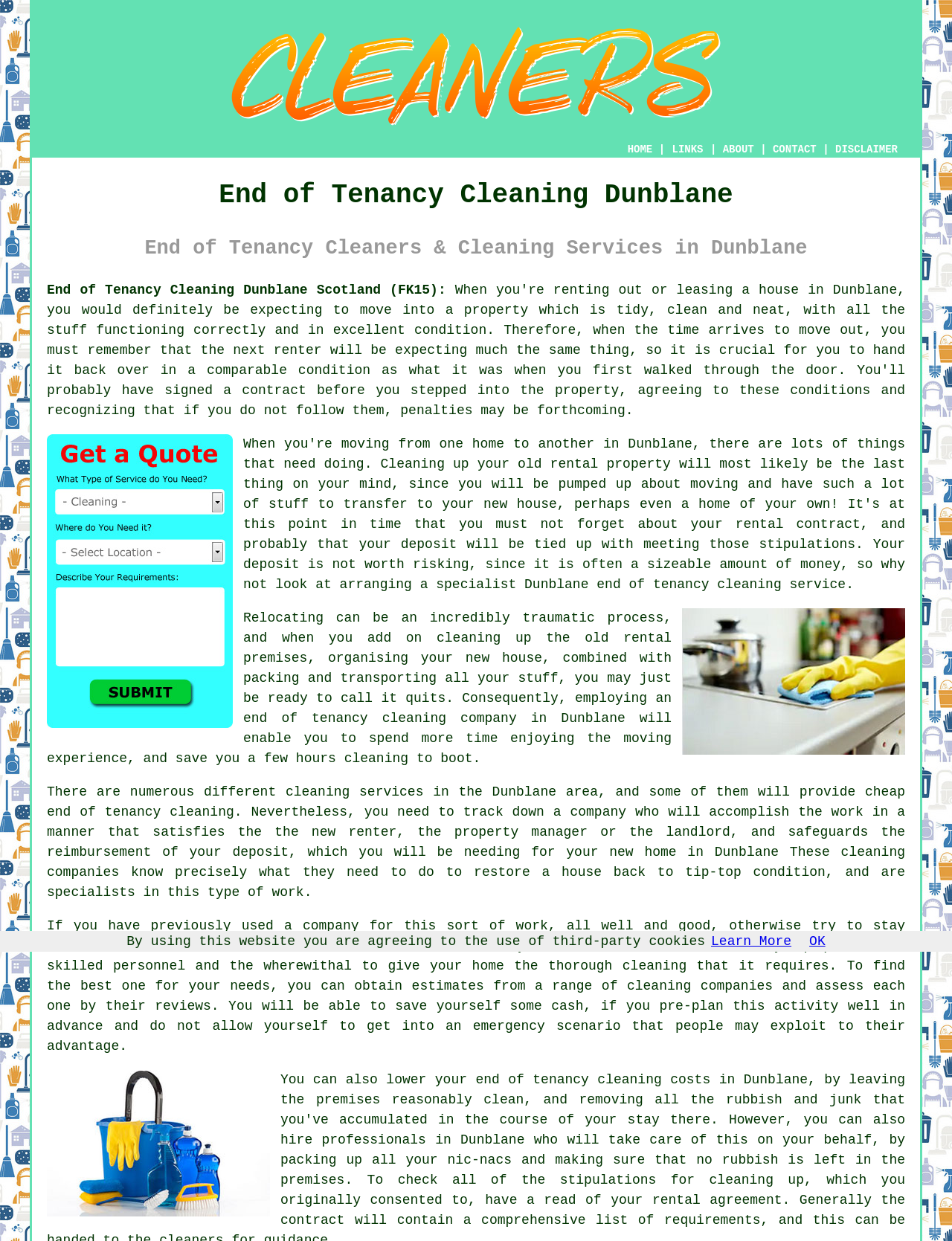Give a detailed account of the webpage's layout and content.

The webpage is about End of Tenancy Cleaning services in Dunblane, Scotland. At the top, there is a logo image with the text "End of Tenancy Cleaning Dunblane Scotland" and a navigation menu with links to "HOME", "ABOUT", "CONTACT", and "DISCLAIMER". 

Below the navigation menu, there are two headings: "End of Tenancy Cleaning Dunblane" and "End of Tenancy Cleaners & Cleaning Services in Dunblane". 

On the left side, there is a section with a heading "End of Tenancy Cleaning Dunblane Scotland (FK15):" and a link to "Free Dunblane End of Tenancy Cleaning Quotes" accompanied by a small image. 

The main content of the webpage is a long paragraph of text that discusses the benefits of hiring an end of tenancy cleaning company in Dunblane, including saving time and ensuring the return of a deposit. The text also advises readers to research and compare different cleaning companies in the Dunblane area. 

There are two images on the right side of the webpage: one is a large image with the text "End of Tenancy Cleaning Dunblane Scotland (FK15)" and another is a smaller image with the text "End of Tenancy Cleaners Dunblane UK (Dialling code 01786)". 

At the bottom of the webpage, there is a notice about the use of third-party cookies and links to "Learn More" and "OK".